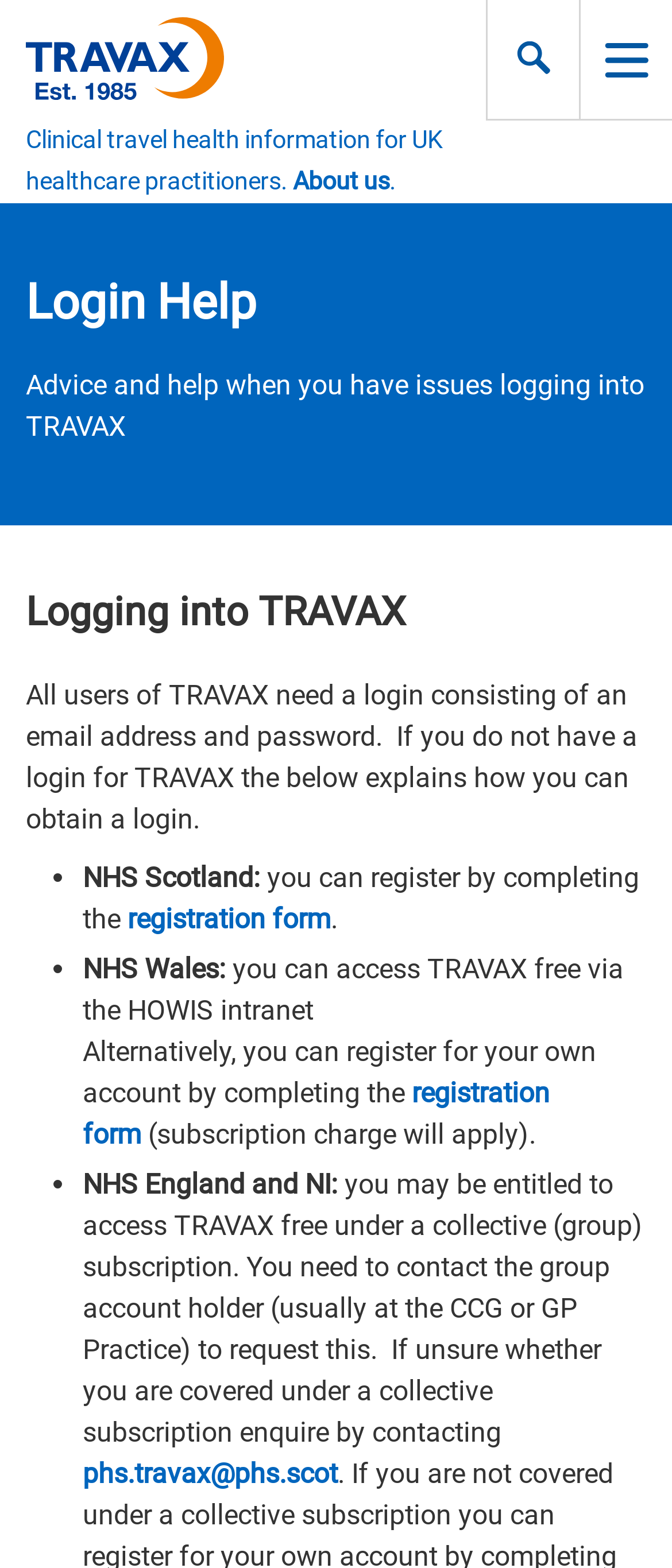Identify the bounding box for the given UI element using the description provided. Coordinates should be in the format (top-left x, top-left y, bottom-right x, bottom-right y) and must be between 0 and 1. Here is the description: phs.travax@phs.scot

[0.123, 0.929, 0.503, 0.951]